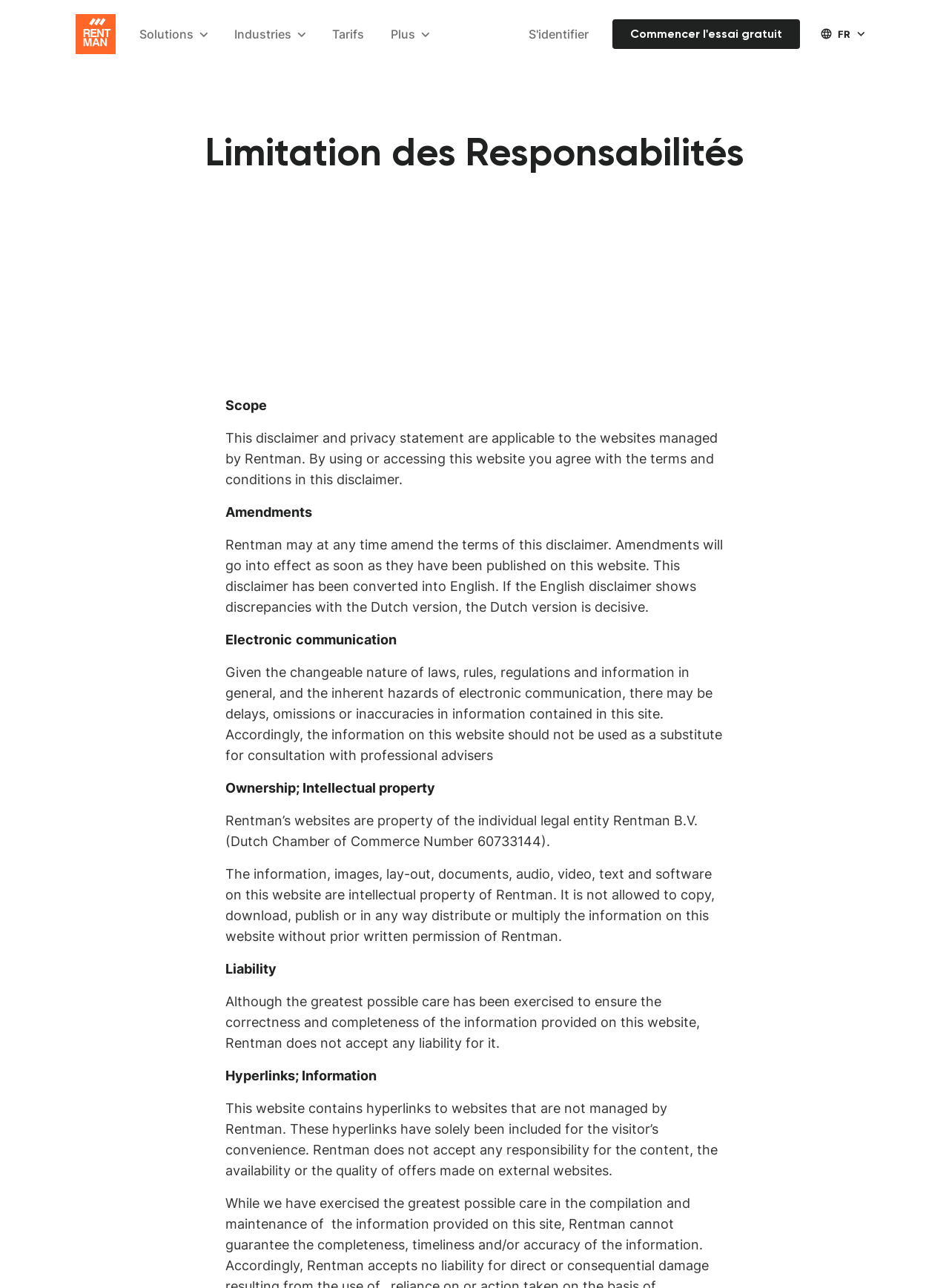What is the name of the software?
Observe the image and answer the question with a one-word or short phrase response.

Rentman